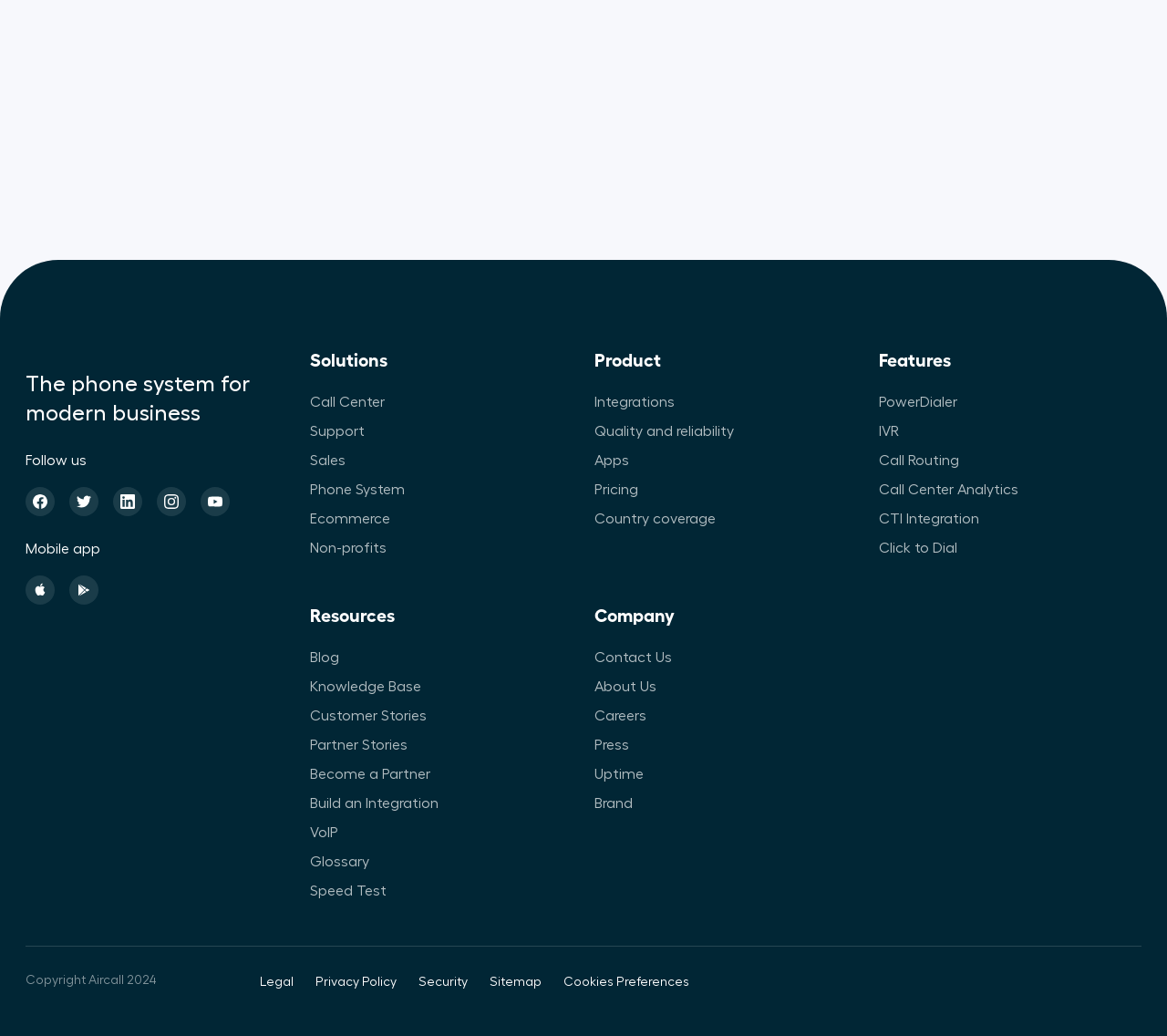What social media platforms does this company have a presence on?
From the screenshot, provide a brief answer in one word or phrase.

Facebook, Twitter, Linkedin, Instagram, Youtube